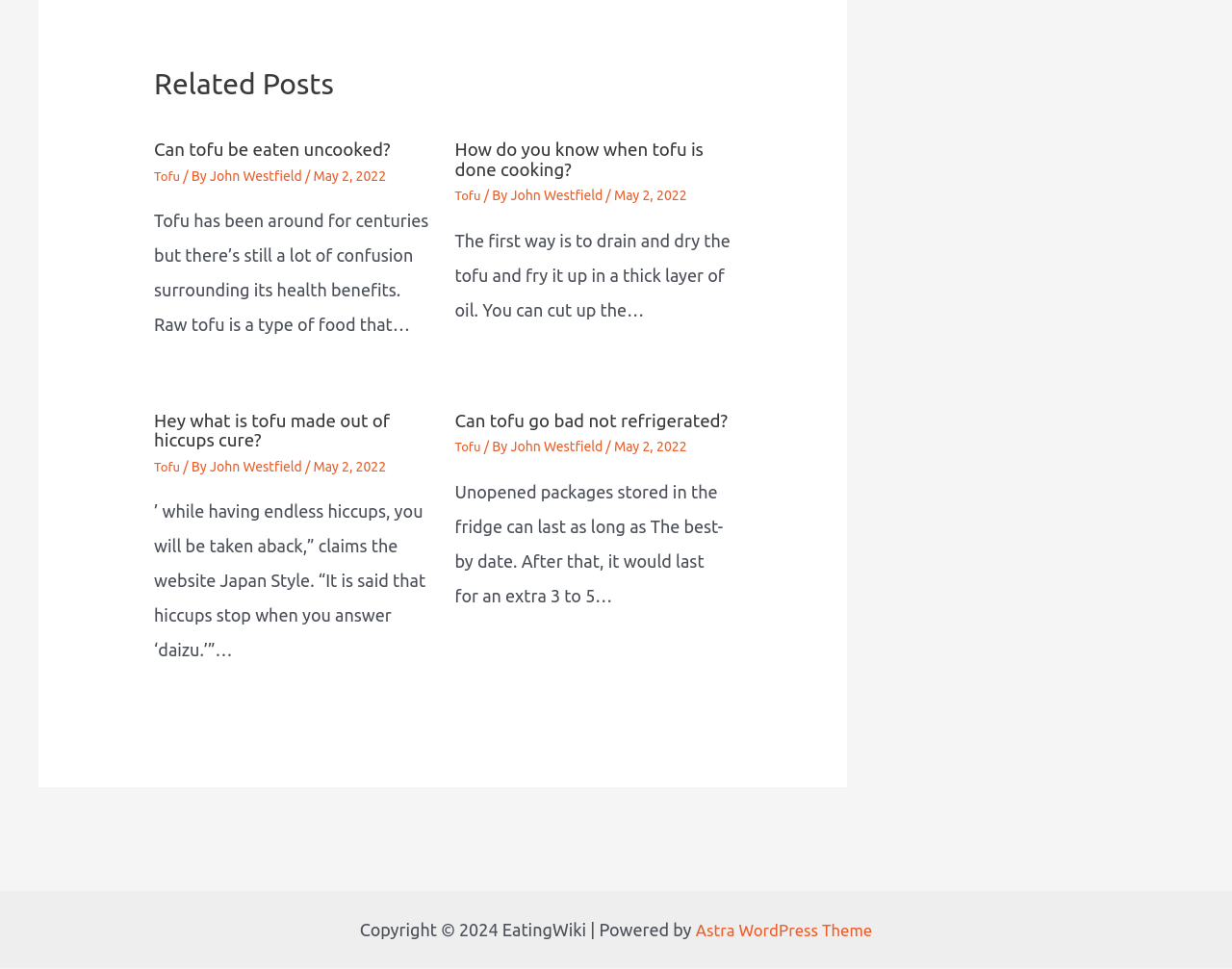Using the element description provided, determine the bounding box coordinates in the format (top-left x, top-left y, bottom-right x, bottom-right y). Ensure that all values are floating point numbers between 0 and 1. Element description: Tofu

[0.125, 0.175, 0.148, 0.191]